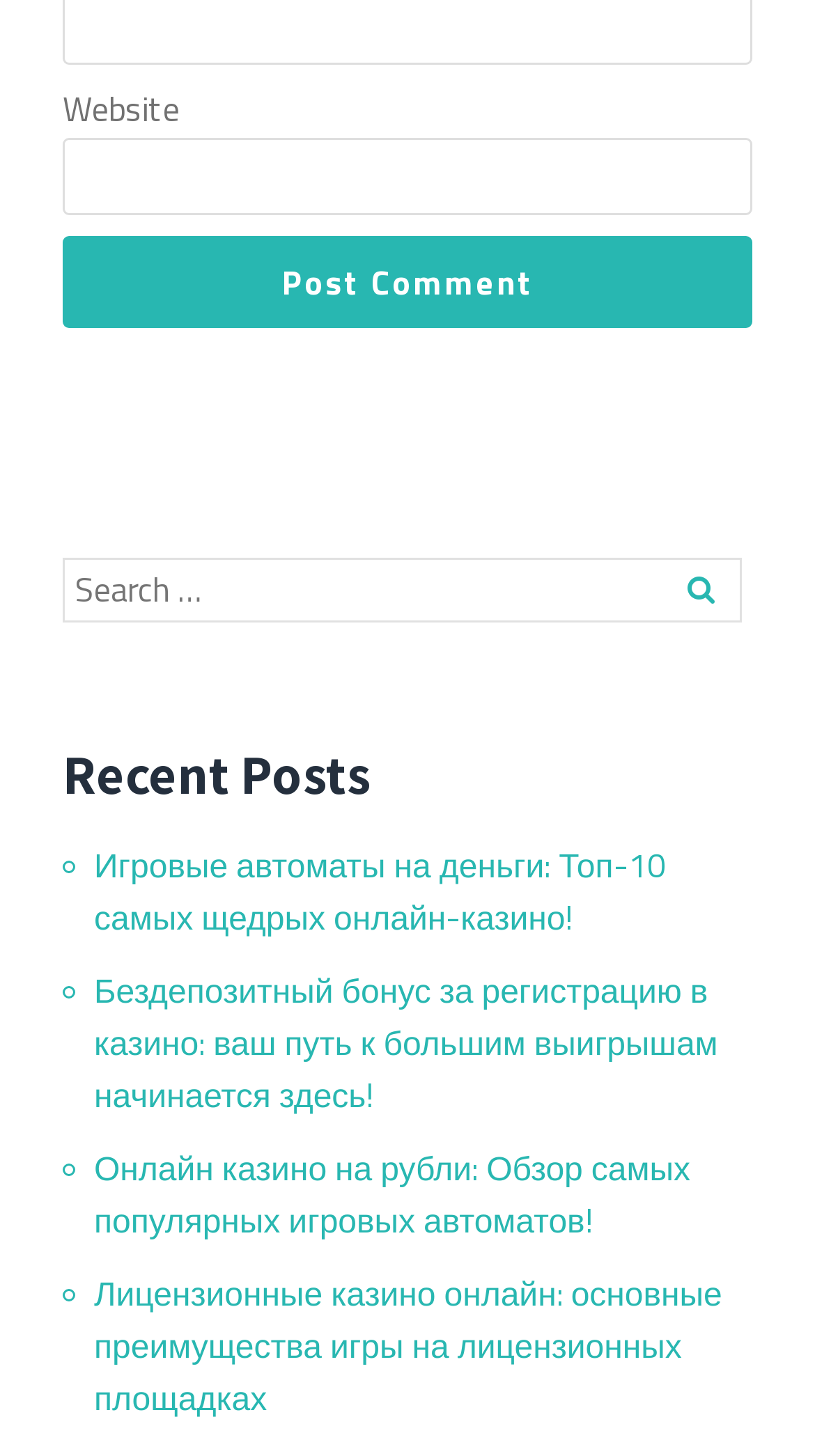Provide your answer in a single word or phrase: 
How many buttons are there on the webpage?

3